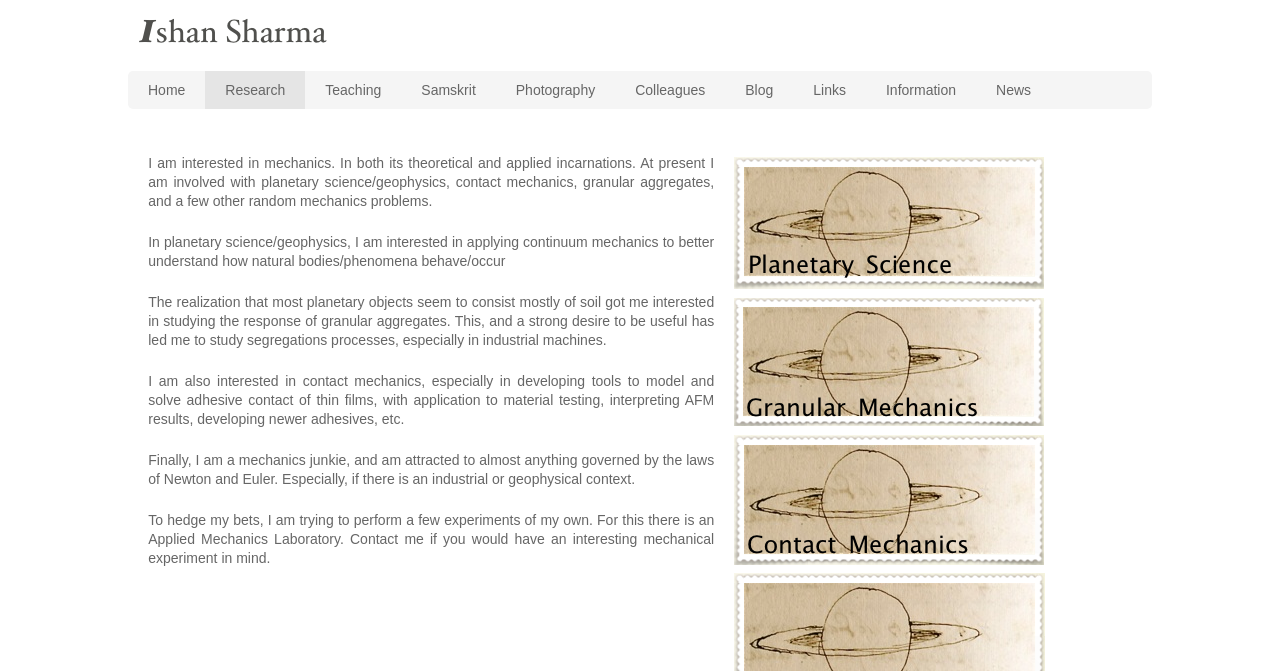Identify the coordinates of the bounding box for the element that must be clicked to accomplish the instruction: "visit applied mechanics laboratory".

[0.574, 0.412, 0.816, 0.436]